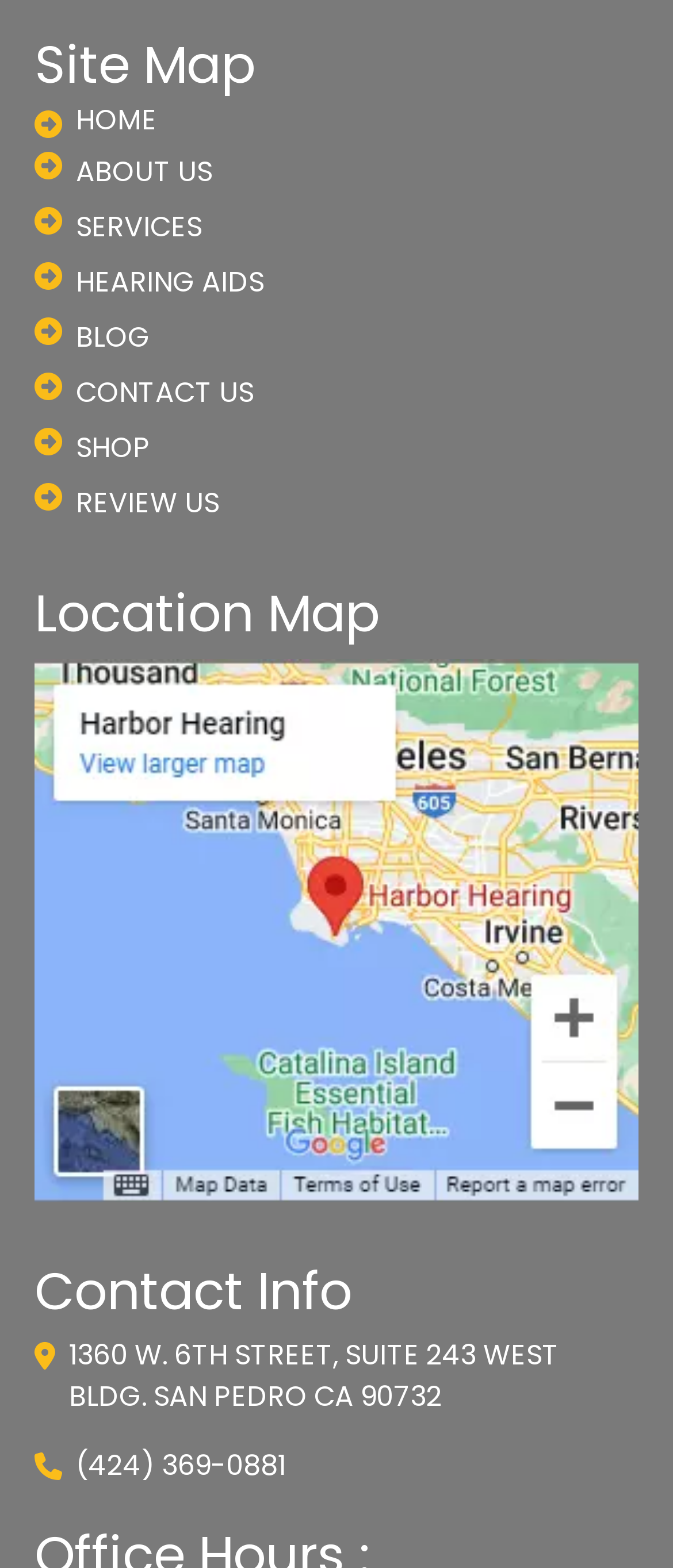What is the purpose of the link with the phone icon?
Please give a detailed answer to the question using the information shown in the image.

The link with the phone icon has the OCR text ' (424) 369-0881', which suggests that it is a phone number. Therefore, the purpose of this link is to allow users to call the company.